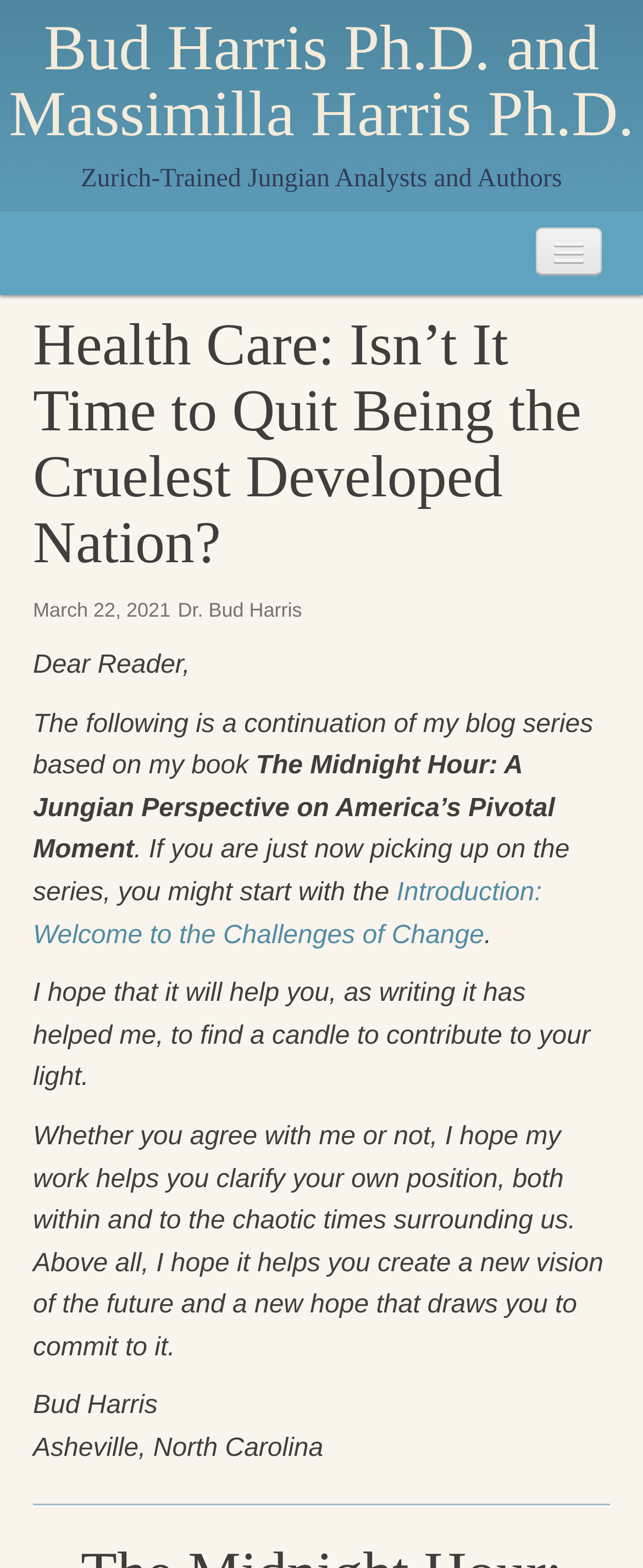Identify the bounding box for the element characterized by the following description: "The Journey into Wholeness".

[0.09, 0.85, 0.91, 0.89]